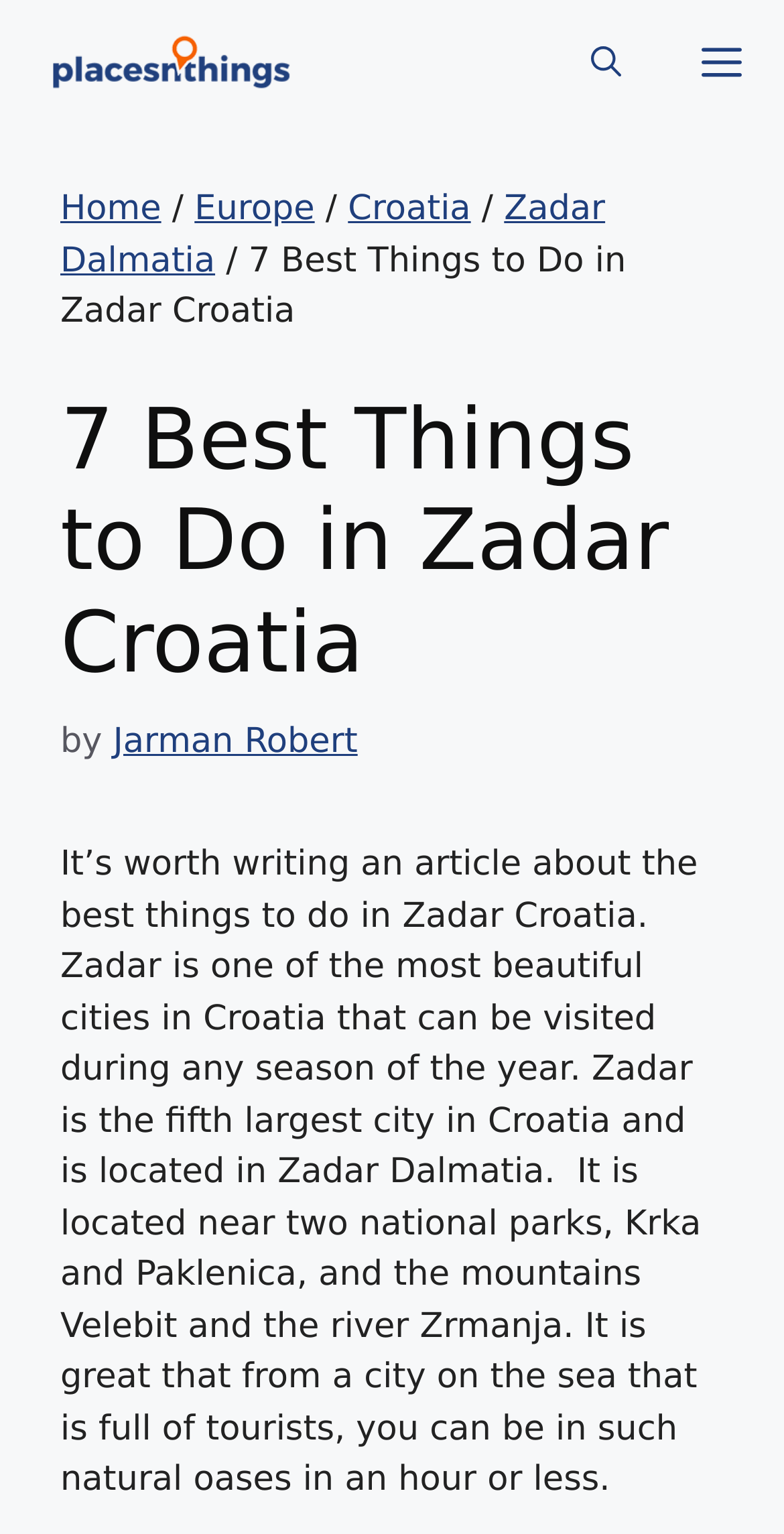Please find the main title text of this webpage.

7 Best Things to Do in Zadar Croatia